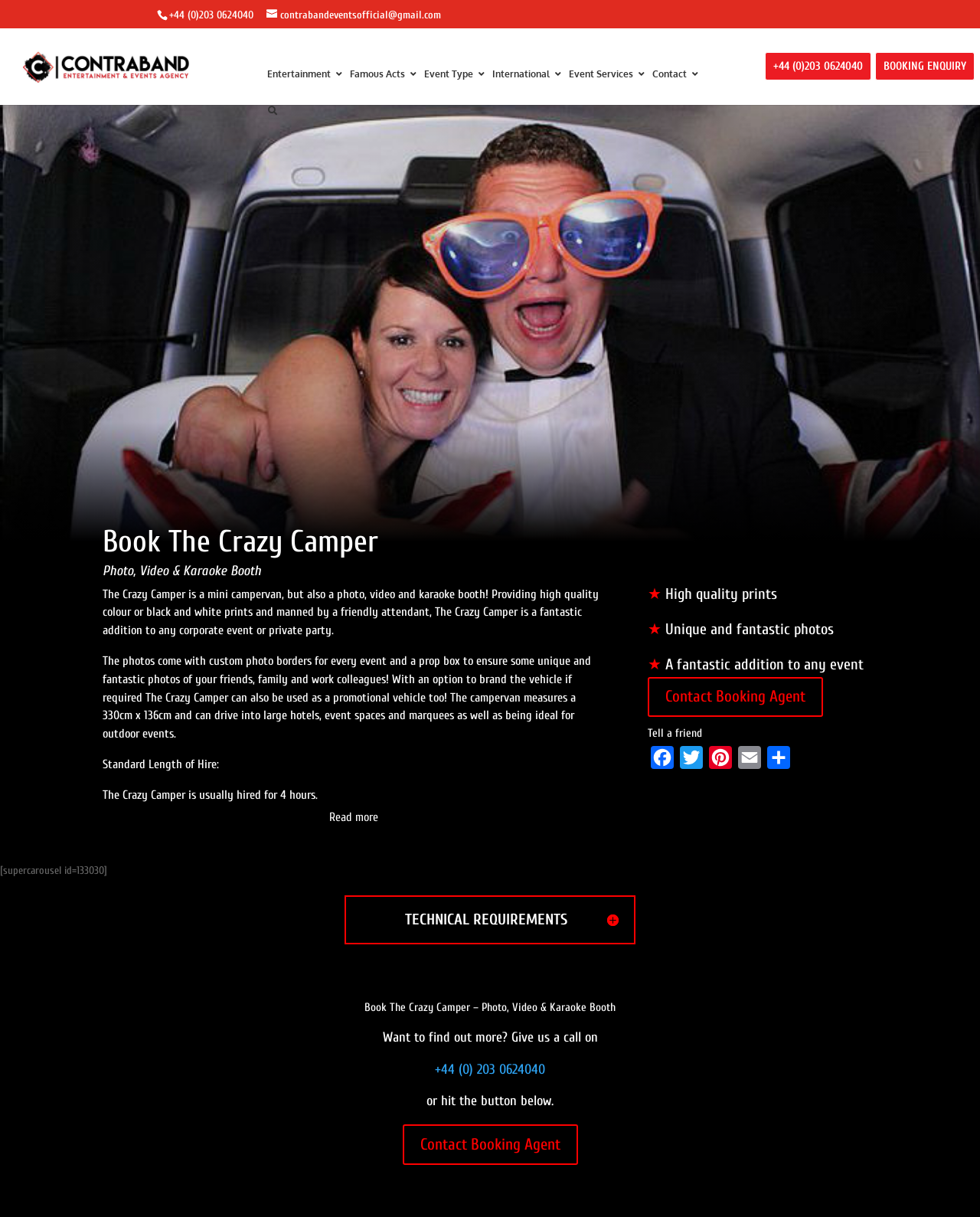Please determine the bounding box coordinates of the element to click on in order to accomplish the following task: "Contact the booking agent". Ensure the coordinates are four float numbers ranging from 0 to 1, i.e., [left, top, right, bottom].

[0.661, 0.556, 0.84, 0.589]